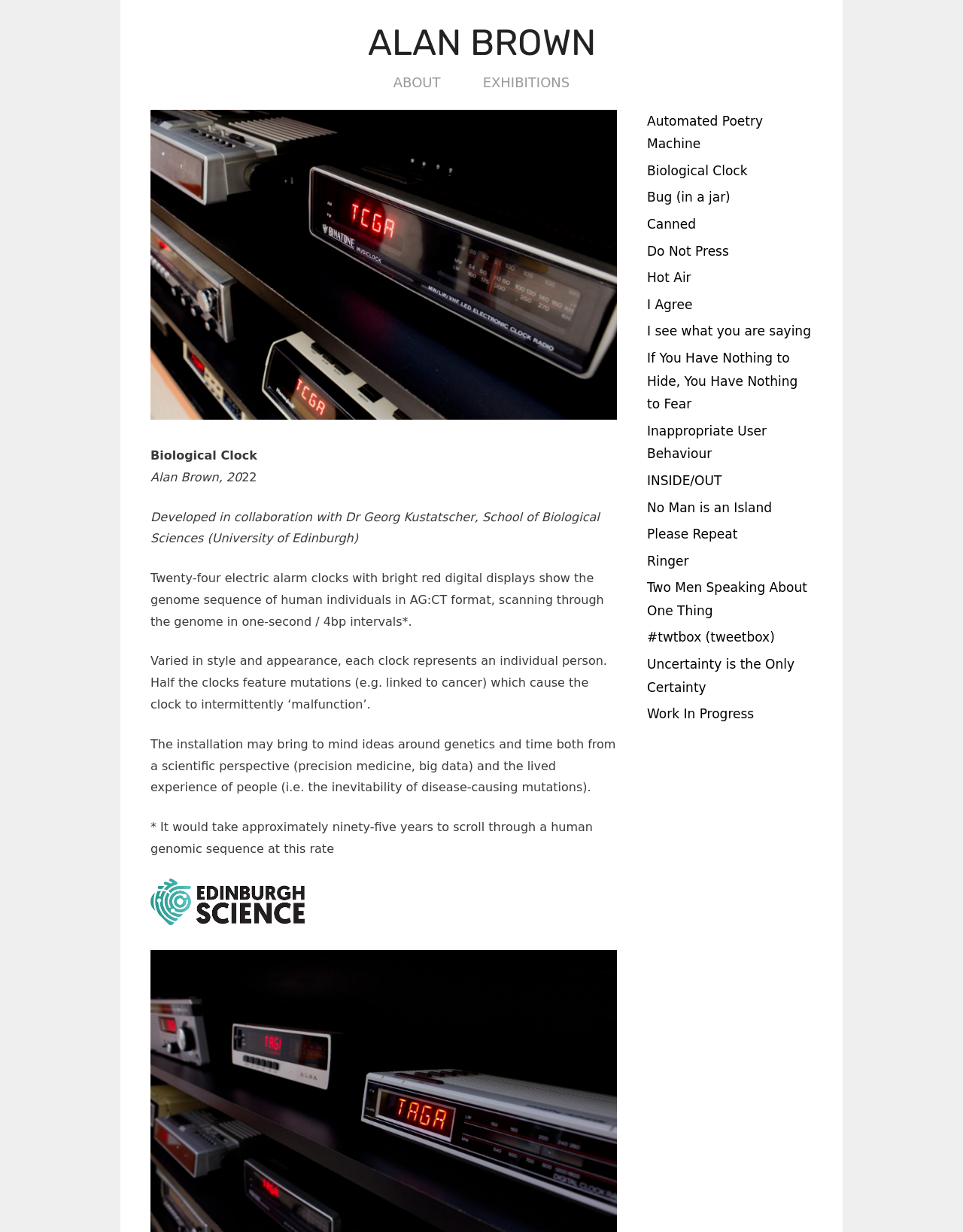What other artworks are listed on the webpage?
Based on the image, answer the question with a single word or brief phrase.

Multiple artworks